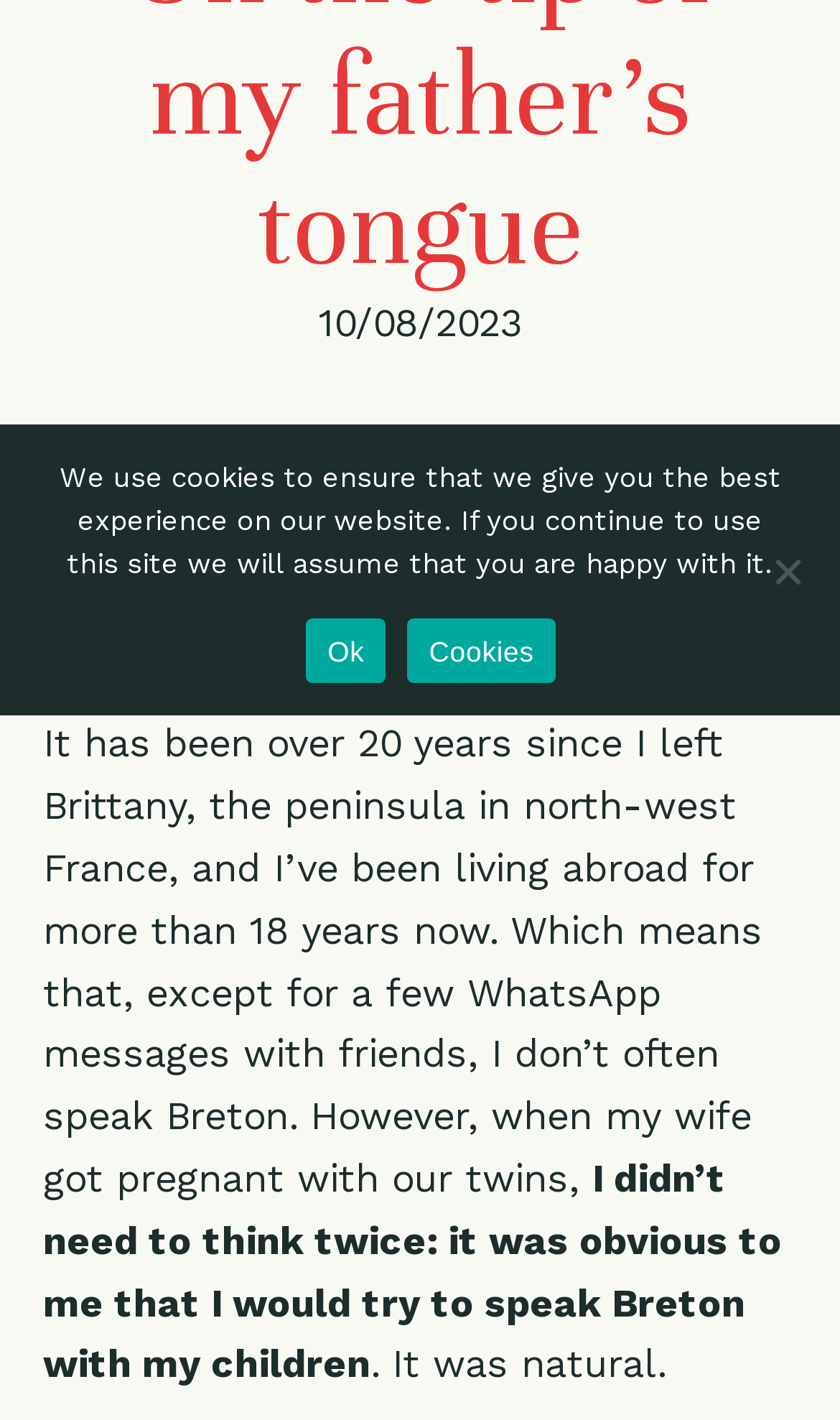Provide the bounding box coordinates for the UI element described in this sentence: "fr". The coordinates should be four float values between 0 and 1, i.e., [left, top, right, bottom].

[0.444, 0.35, 0.541, 0.403]